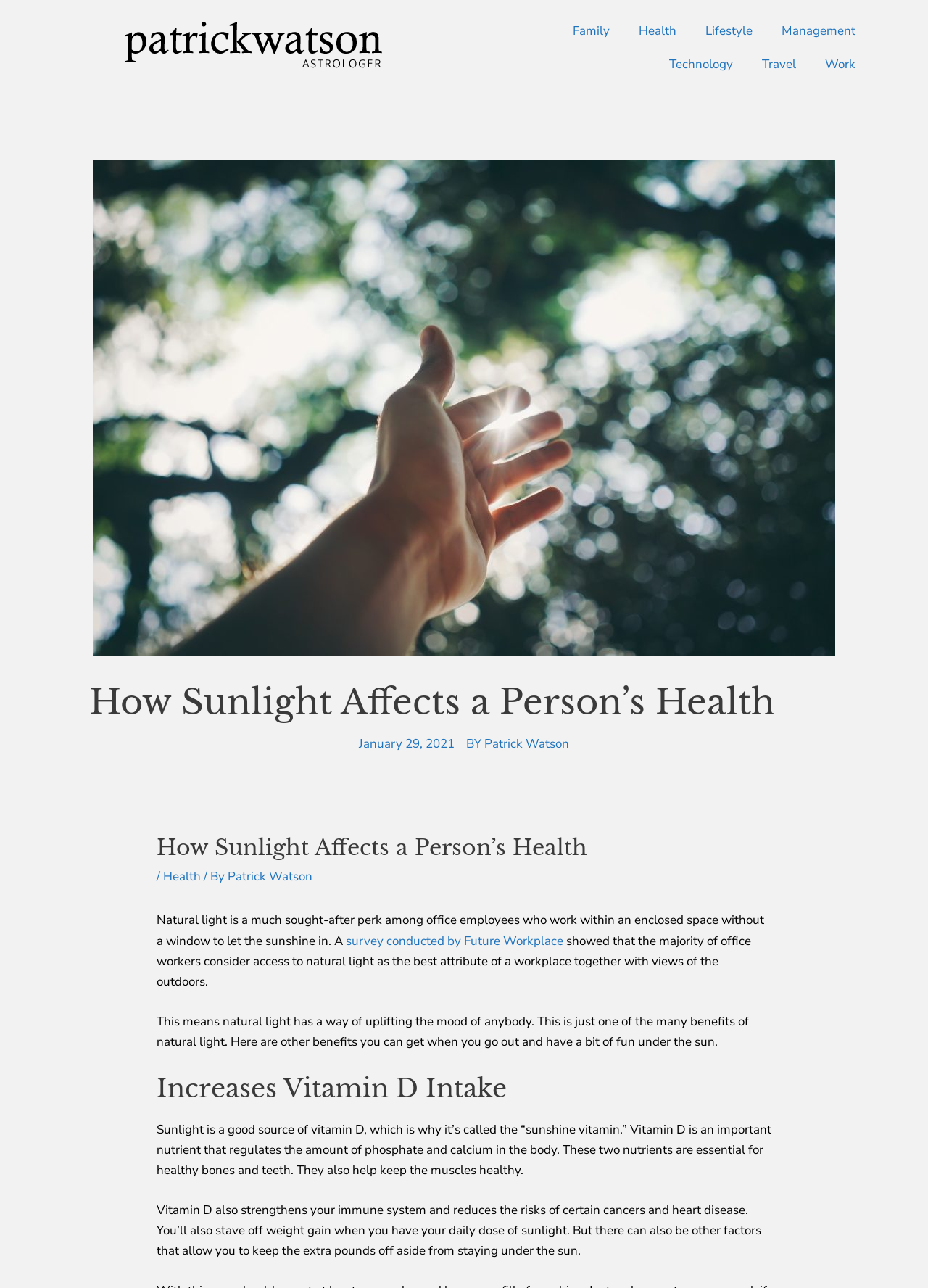What is the logo of the website?
Based on the screenshot, respond with a single word or phrase.

Patrick Watson Astrologer